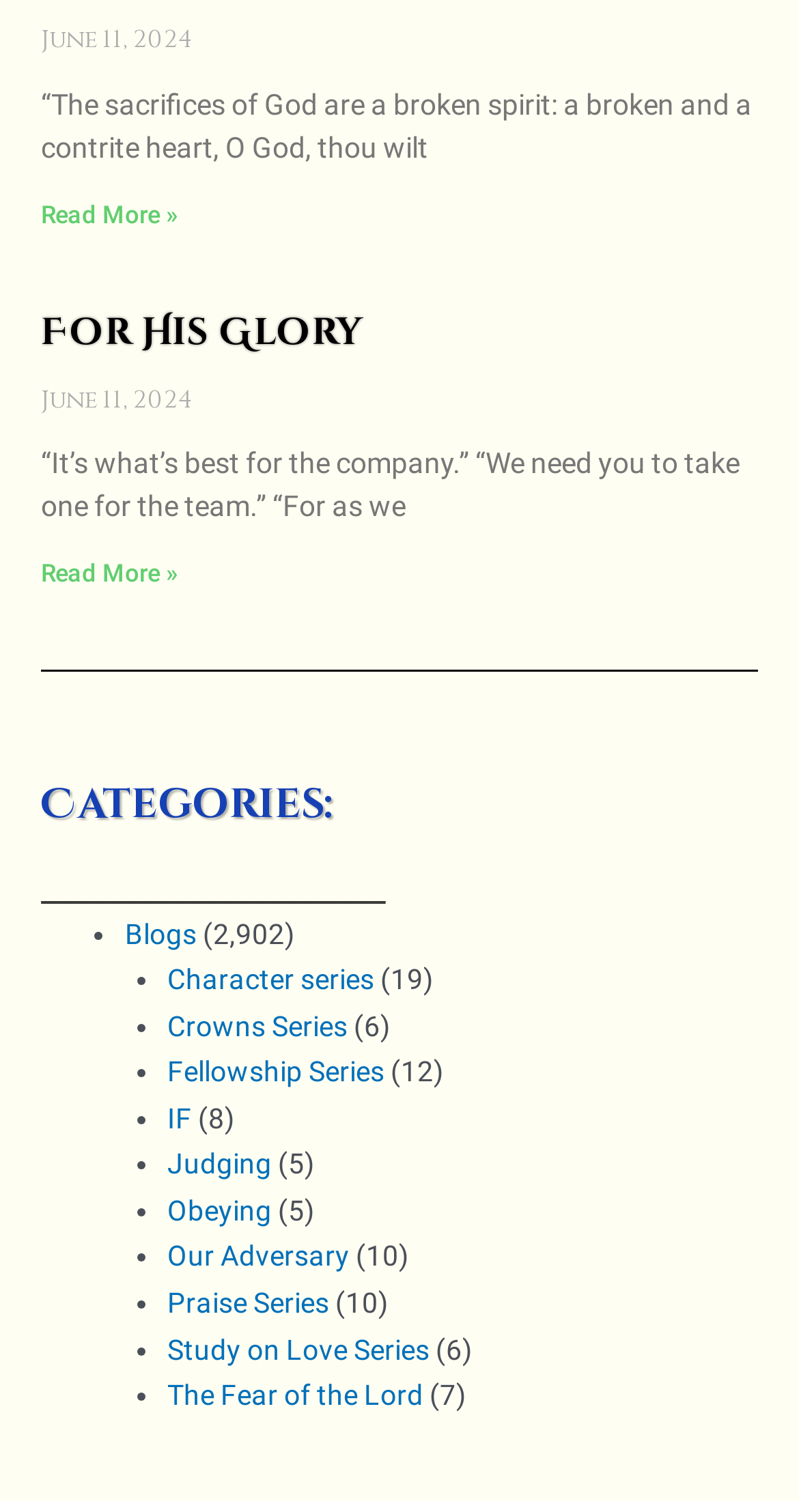Please determine the bounding box coordinates of the clickable area required to carry out the following instruction: "Read more about Private Burdens". The coordinates must be four float numbers between 0 and 1, represented as [left, top, right, bottom].

[0.051, 0.132, 0.223, 0.151]